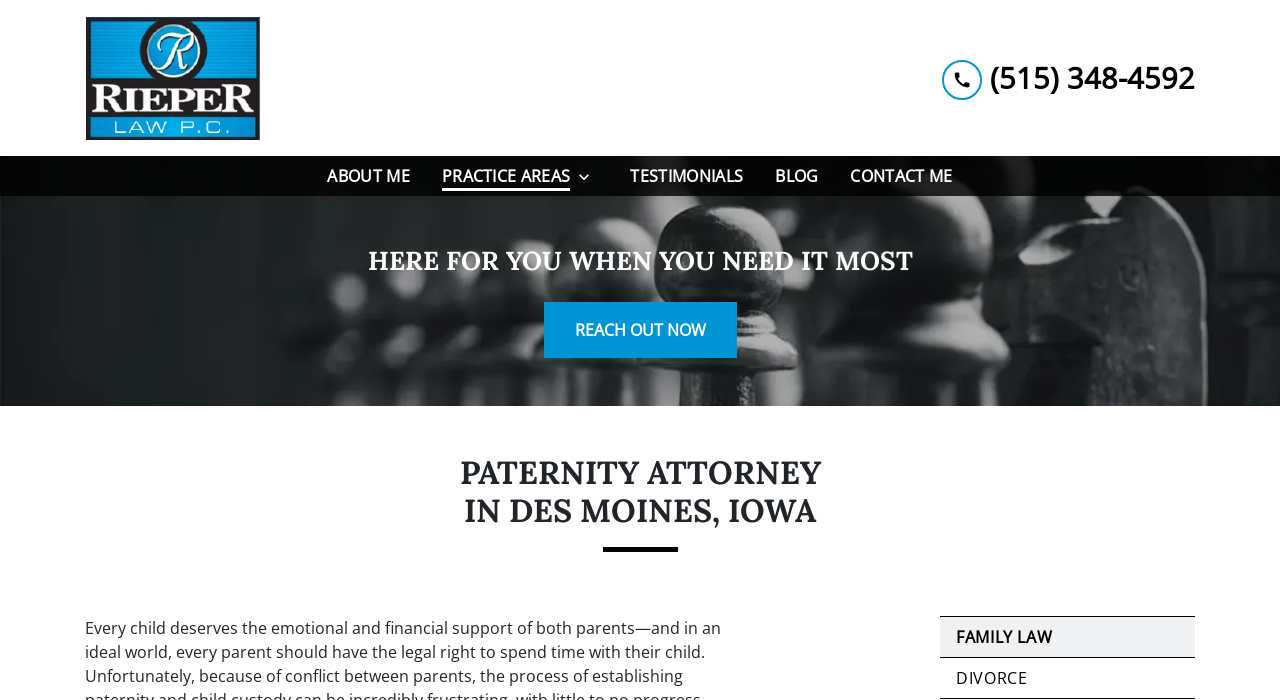What is the purpose of the 'REACH OUT NOW' button?
Using the information from the image, answer the question thoroughly.

I found the purpose of the 'REACH OUT NOW' button by looking at its text and its corresponding bounding box coordinates [0.425, 0.431, 0.575, 0.511]. The button is likely a call-to-action to encourage visitors to contact the attorney.